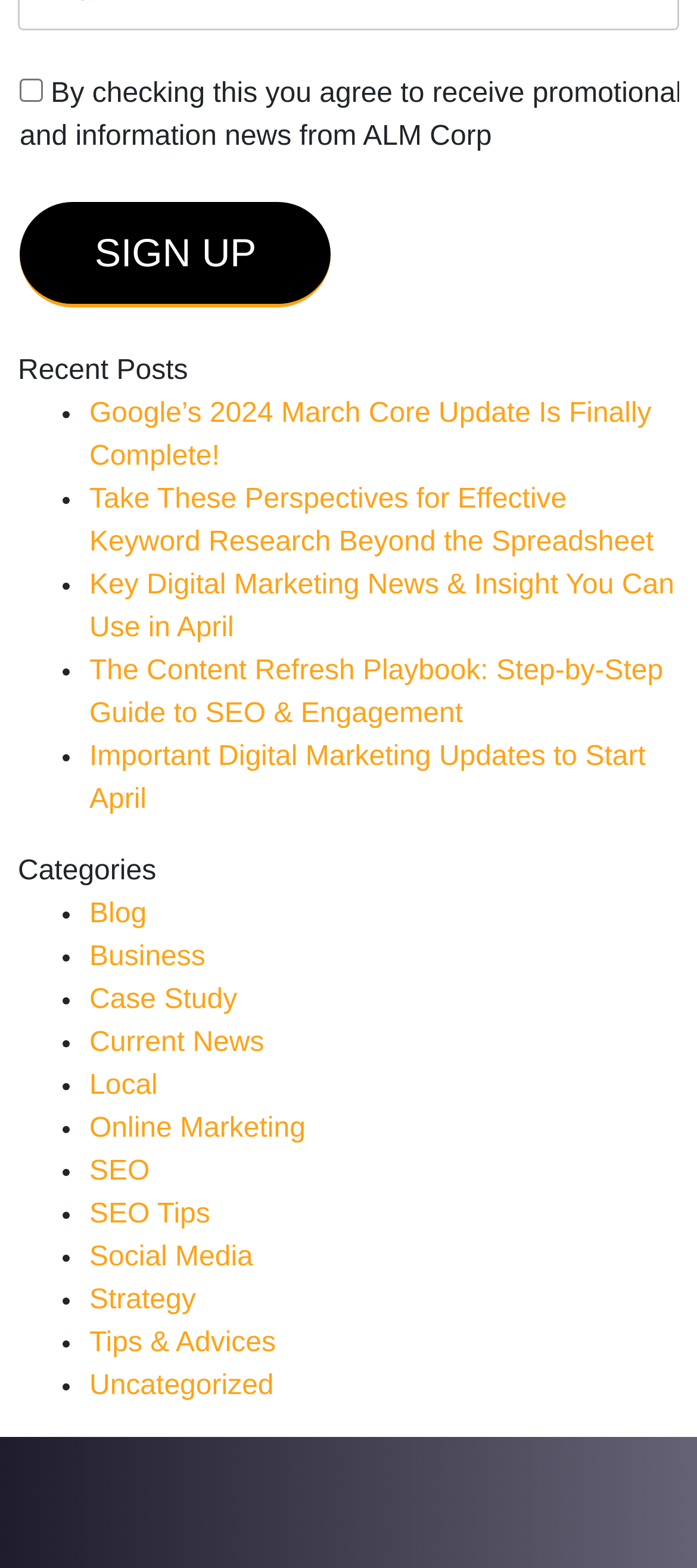Respond to the question below with a concise word or phrase:
How many recent posts are listed?

5